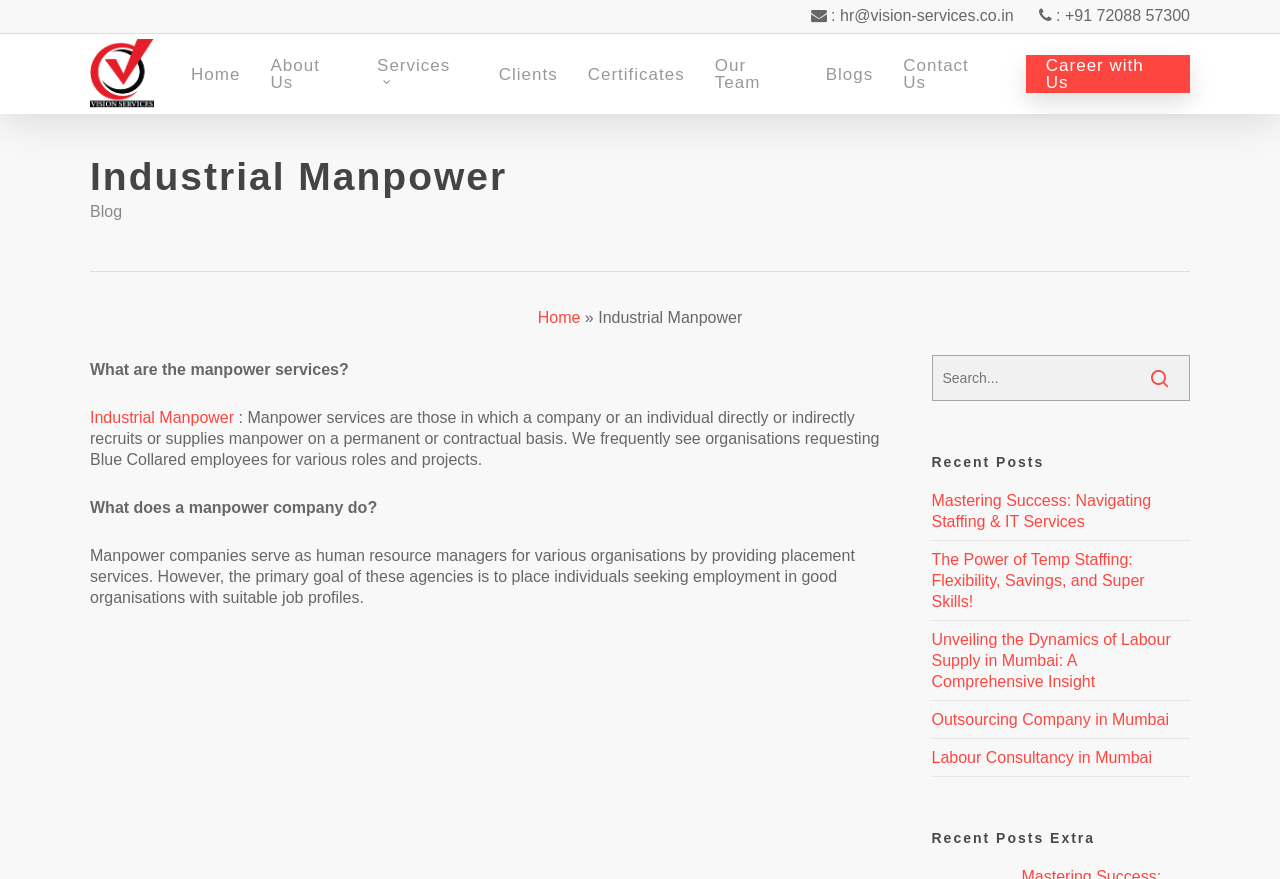Select the bounding box coordinates of the element I need to click to carry out the following instruction: "View lyrics of Sweetheart Tree by Henry Mancini".

None